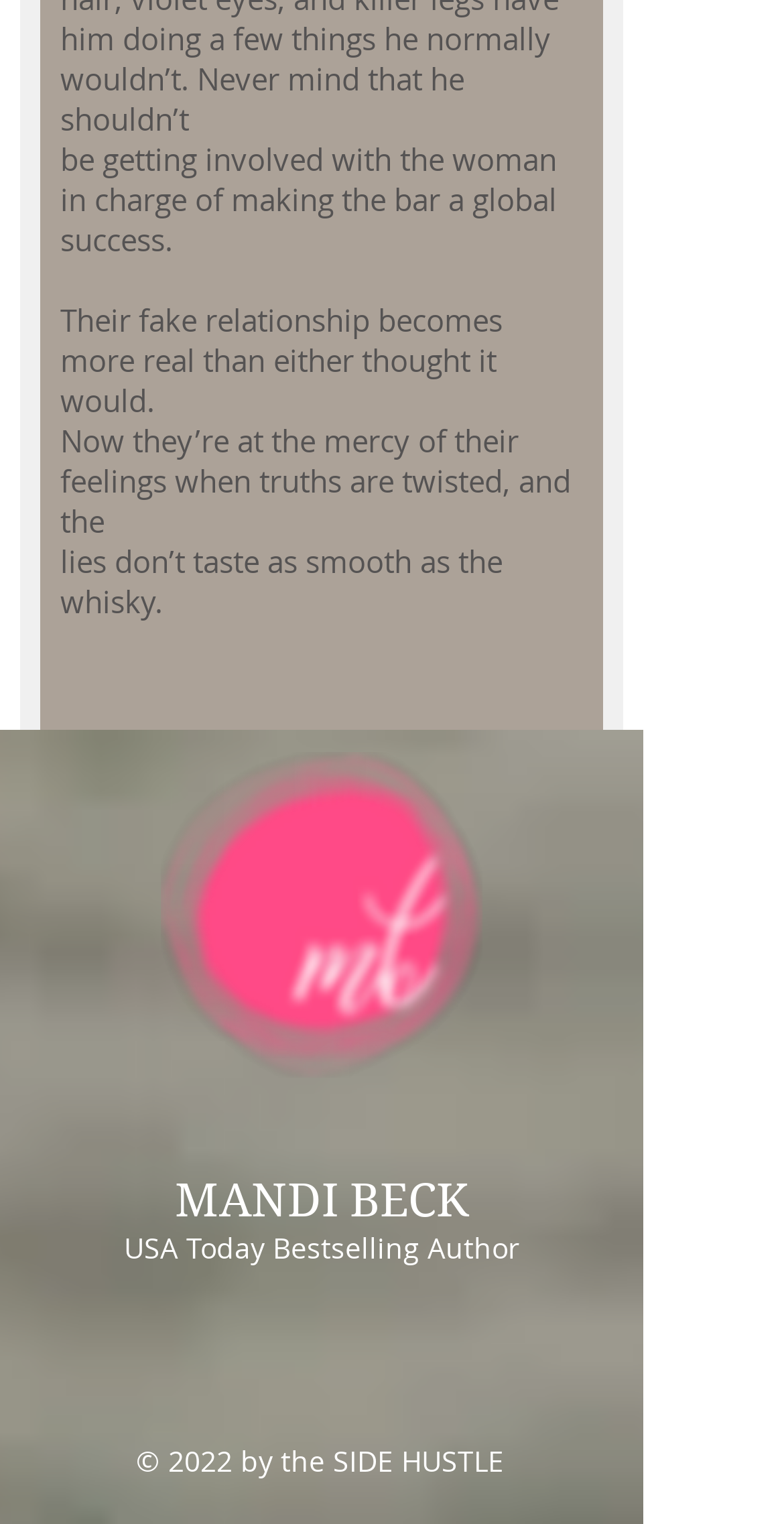Using the elements shown in the image, answer the question comprehensively: What is the copyright year?

The copyright year is mentioned in the static text element with the text '© 2022 by the SIDE HUSTLE' located at the bottom of the page.